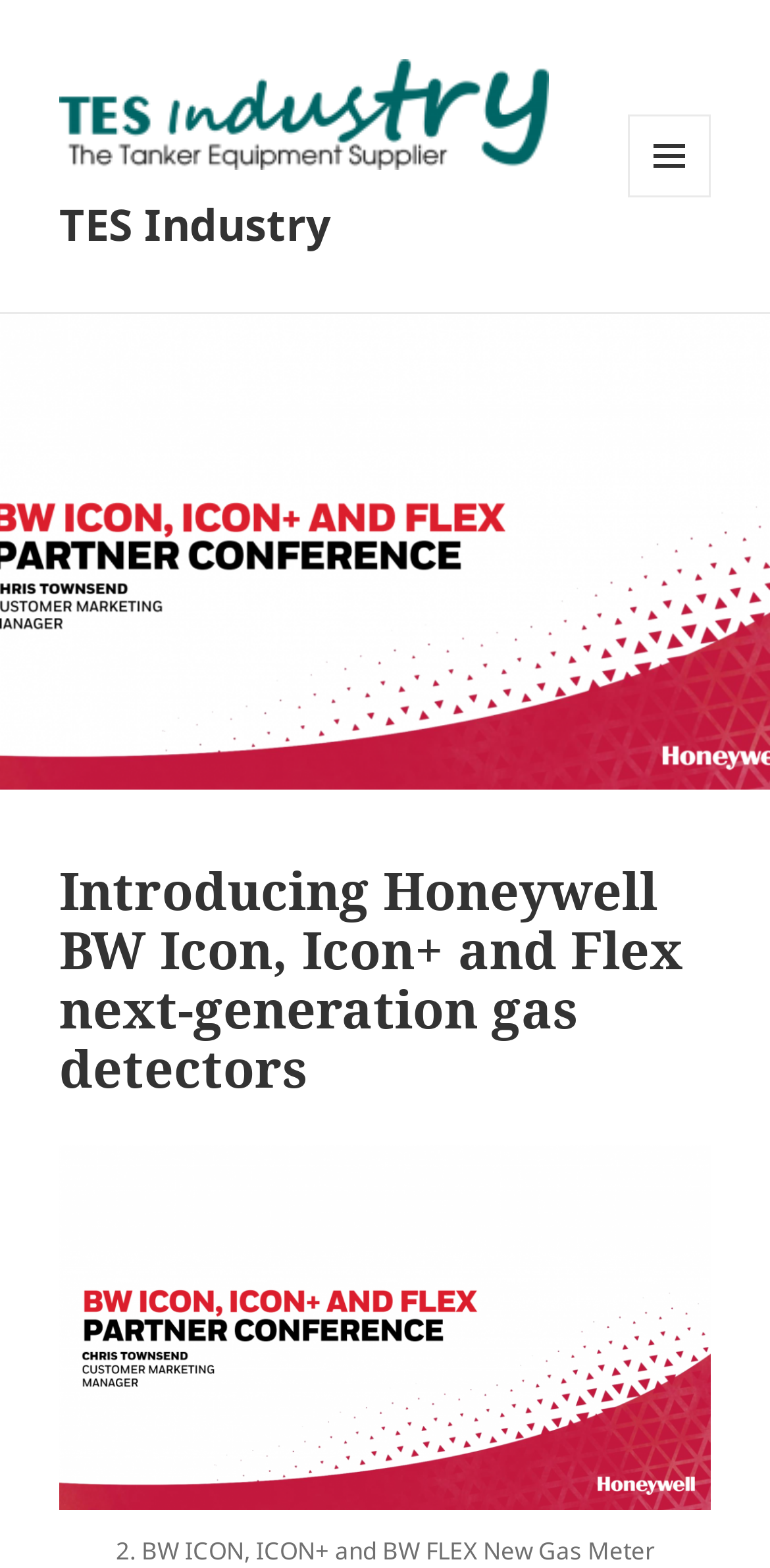What is the logo of the company?
Provide a concise answer using a single word or phrase based on the image.

Honeywell BW Icon